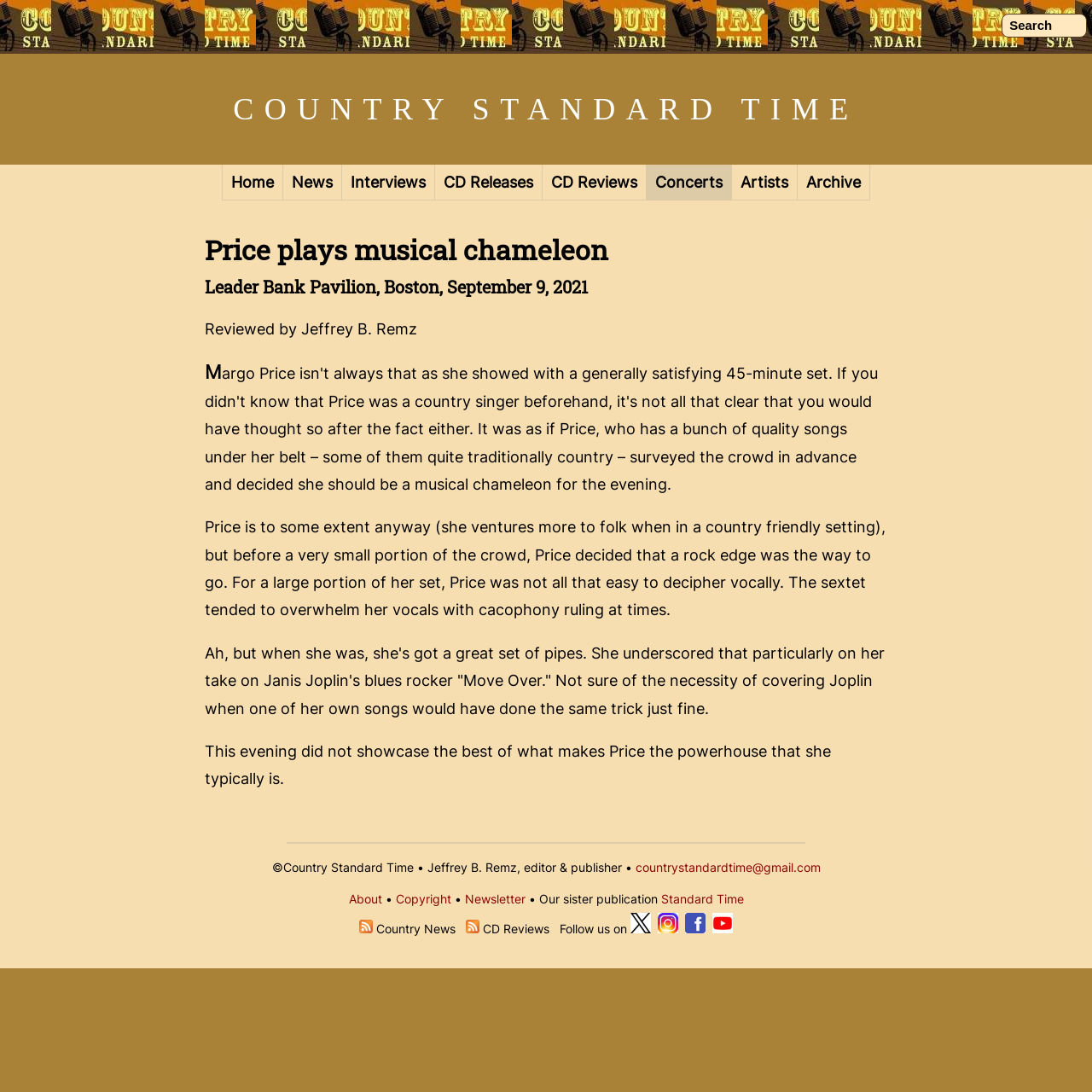Determine the coordinates of the bounding box that should be clicked to complete the instruction: "Go to Home page". The coordinates should be represented by four float numbers between 0 and 1: [left, top, right, bottom].

[0.203, 0.151, 0.259, 0.184]